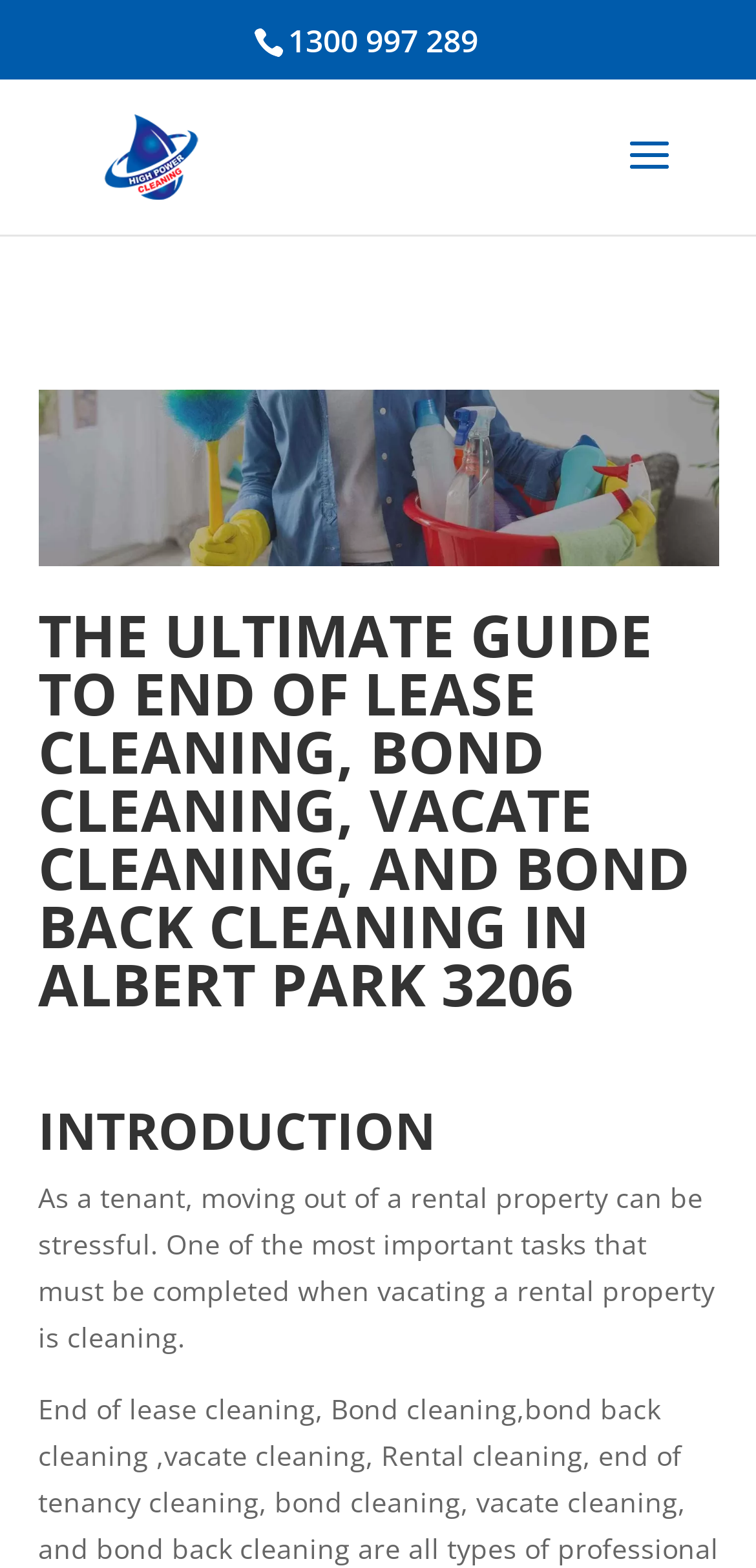What is the feeling associated with moving out of a rental property?
Using the image, respond with a single word or phrase.

Stressful